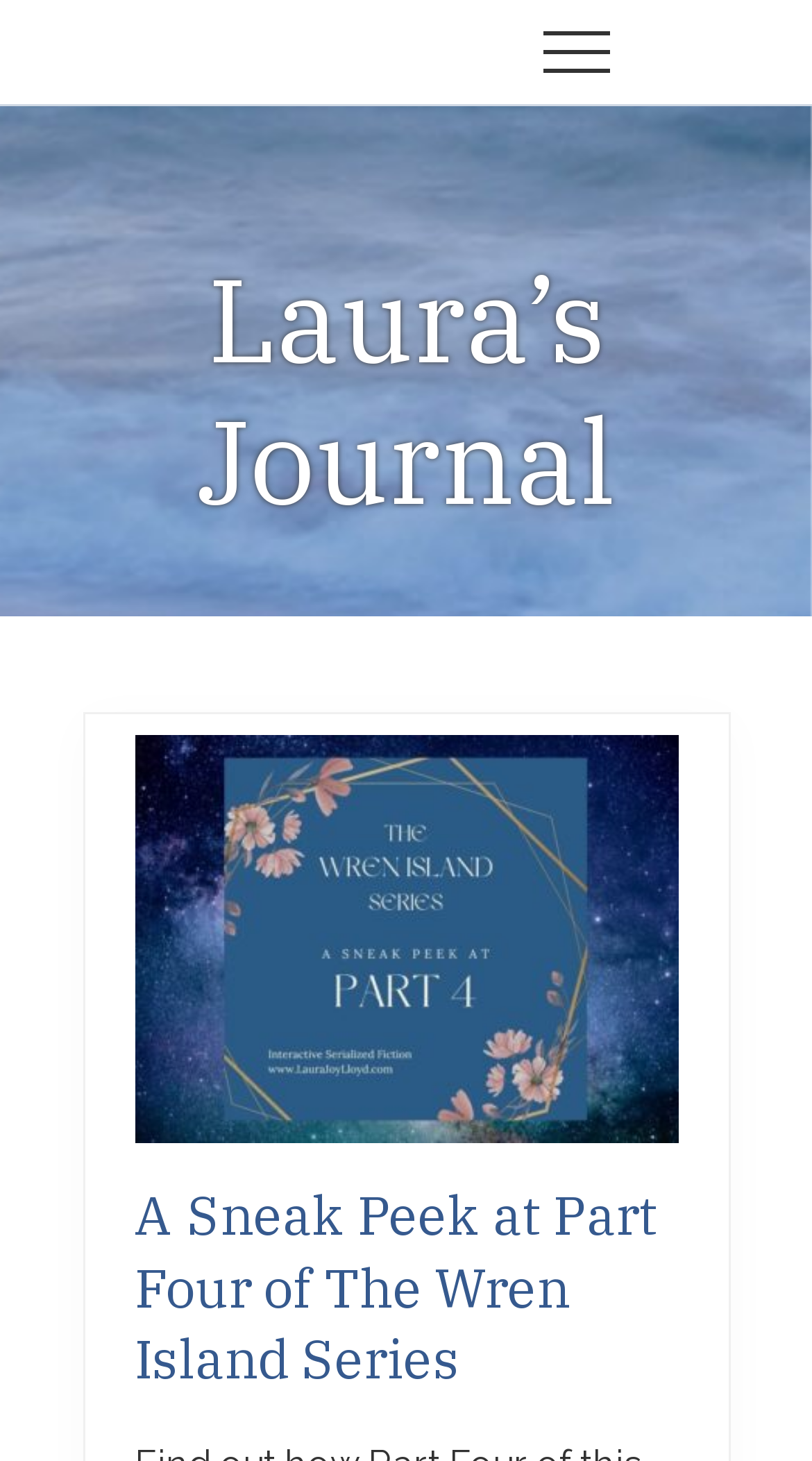Provide a short answer using a single word or phrase for the following question: 
How many links are there in the top section?

2